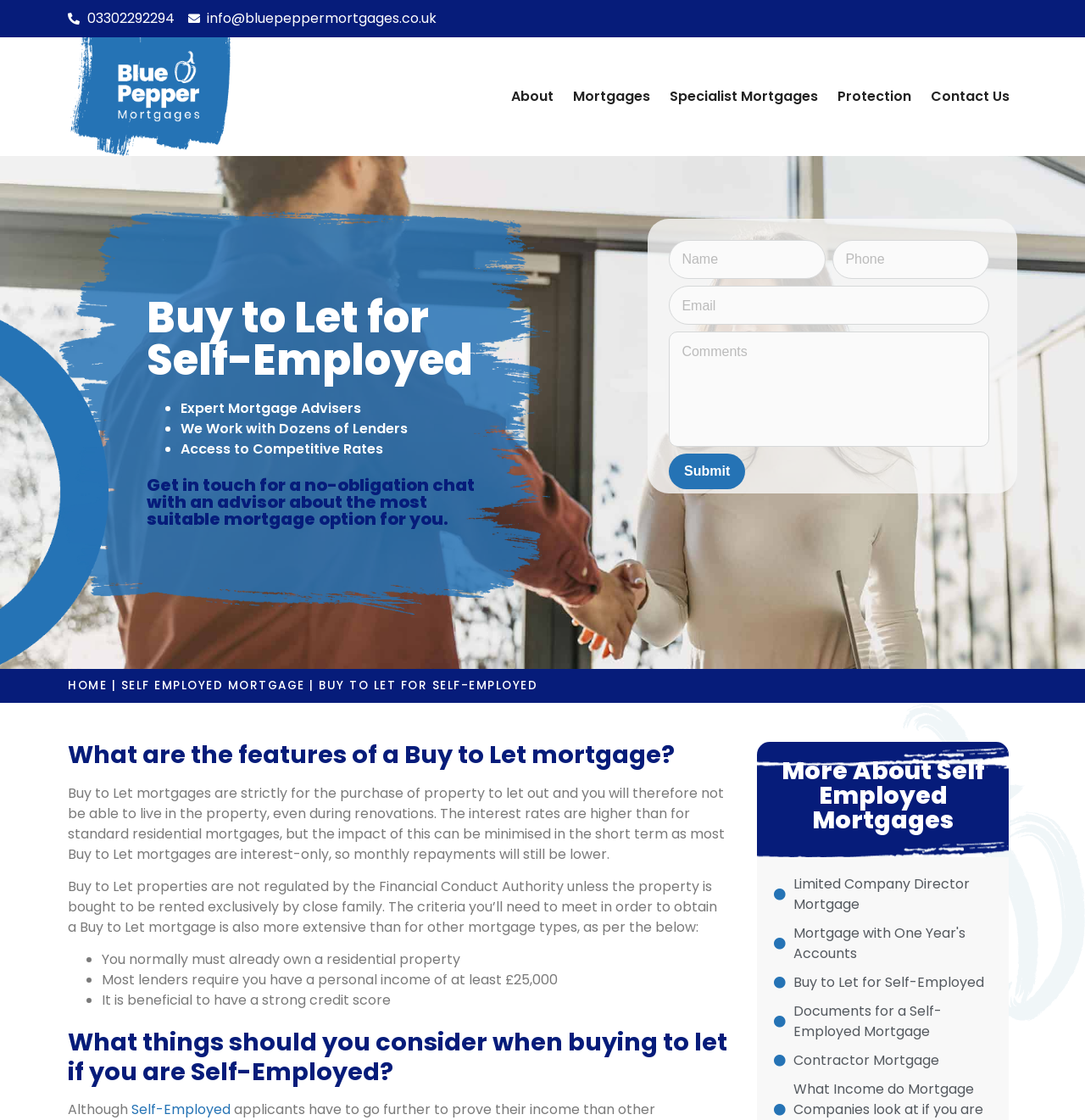Please identify the bounding box coordinates of where to click in order to follow the instruction: "View June 2024 table".

None